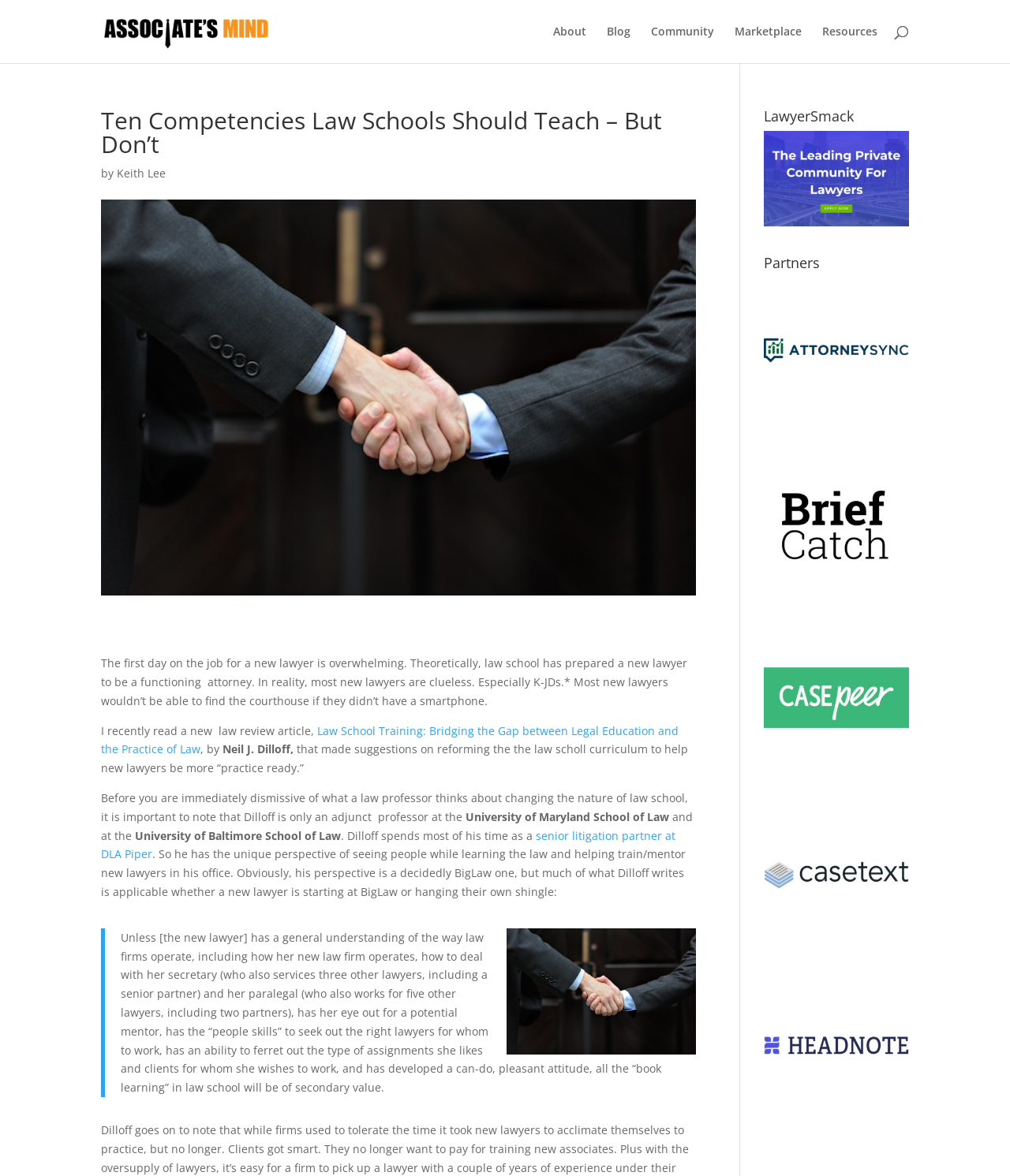What is the name of the blog?
Can you provide an in-depth and detailed response to the question?

The name of the blog can be found at the top of the webpage, where it says 'Associate's Mind' in a link format.